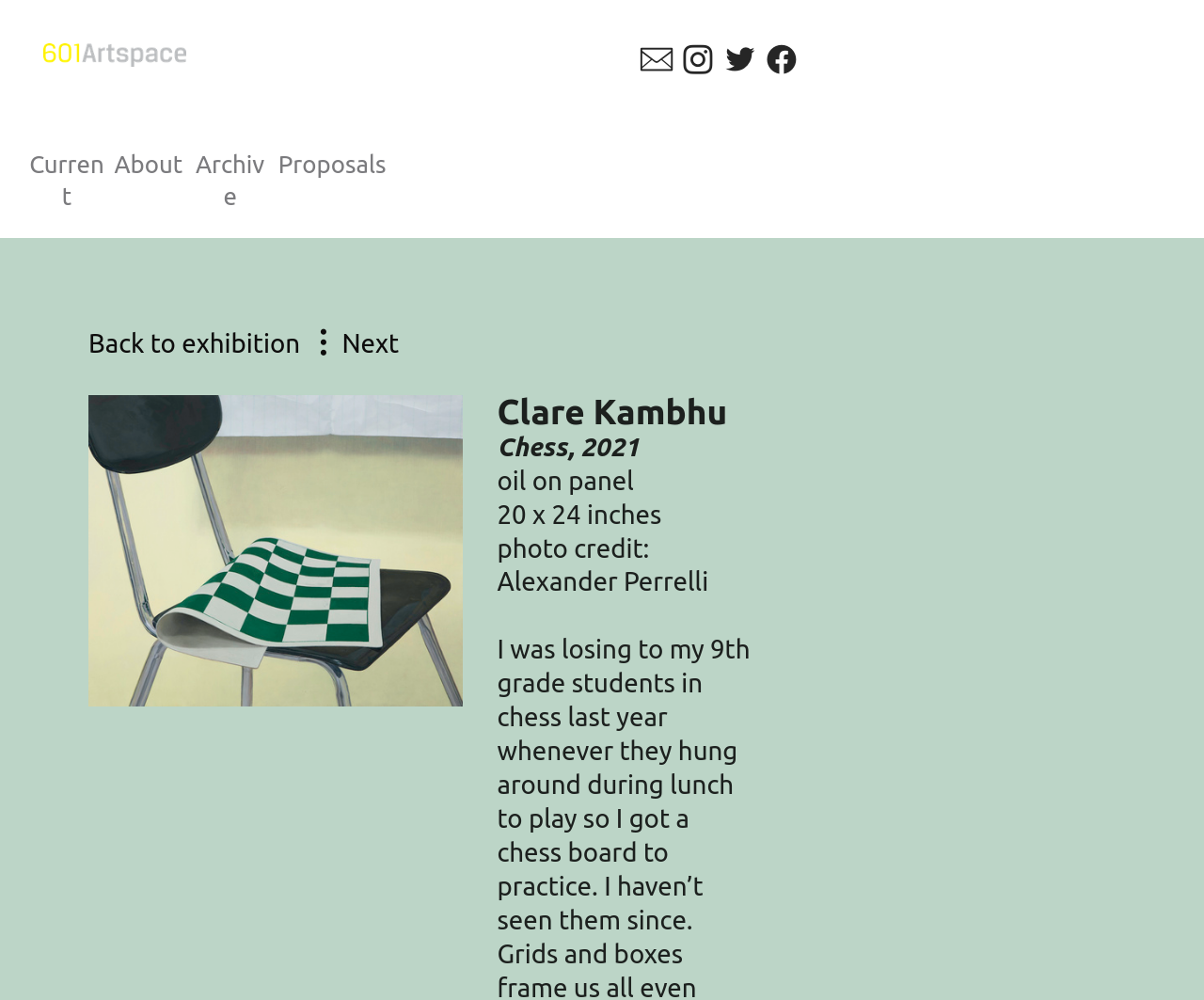Construct a comprehensive description capturing every detail on the webpage.

This webpage is about an art exhibition featuring Clare Kambhu's work. At the top left, there is a small image and a link. To the right of these elements, there are several navigation links, including "︎", "︎", "︎", and "︎", which are likely navigation icons. Below these icons, there are links to different sections of the website, including "Current", "About", "Archive", and "Proposals".

In the middle of the page, there is a prominent image of a painting, which is Clare Kambhu's artwork "Chess" created in 2021. The image is accompanied by a heading with the artist's name, "Clare Kambhu". Below the heading, there are several lines of text describing the artwork, including the medium "oil on panel", the dimensions "20 x 24 inches", and the photo credit "Alexander Perrelli".

At the top right, there are two links, "Back to exhibition" and "Next", which suggest that the user can navigate through a series of artworks. There is also a small icon "︎" between these two links. Overall, the webpage has a simple and clean design, with a focus on showcasing the artwork and providing basic information about it.